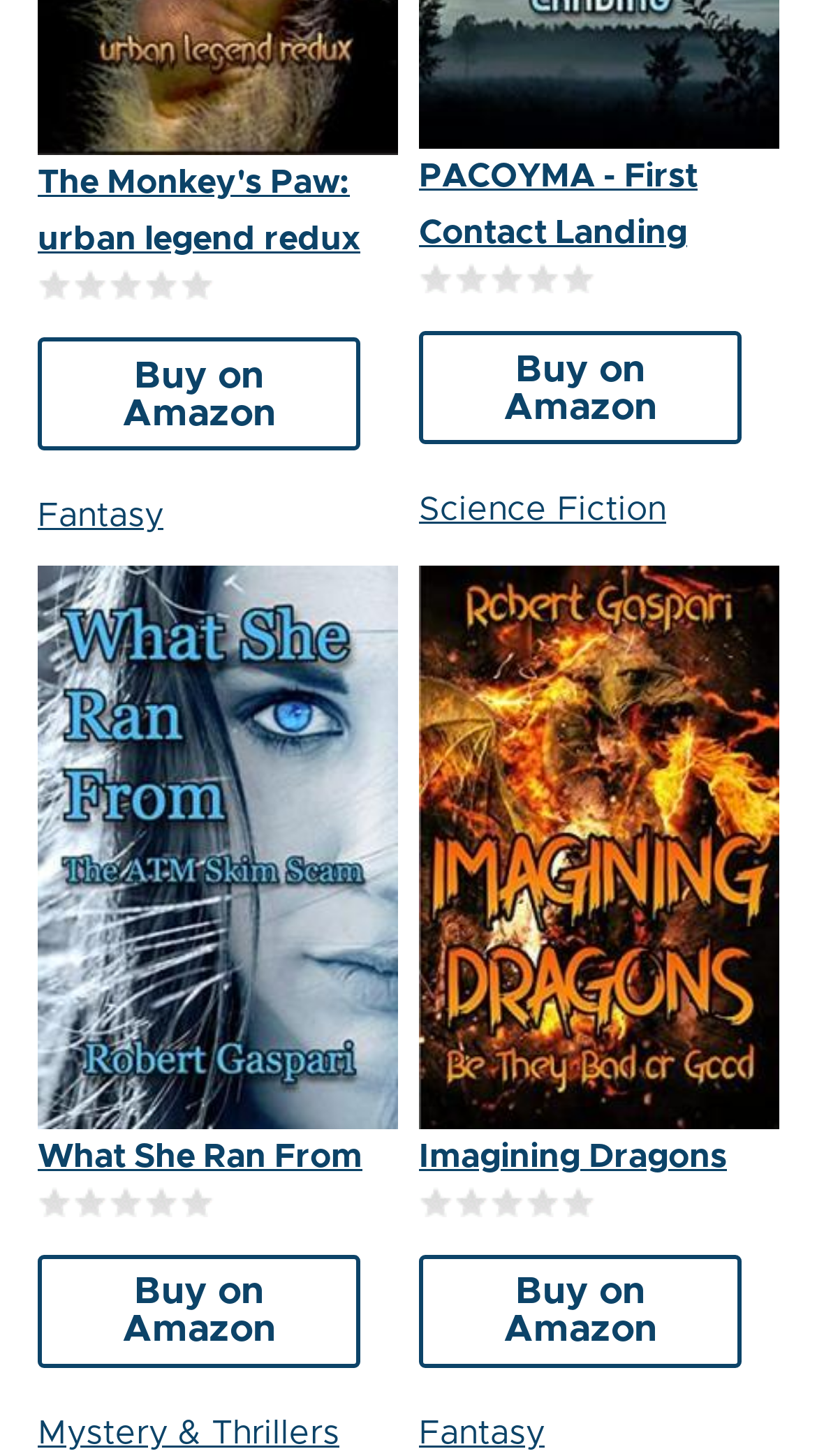Please identify the coordinates of the bounding box that should be clicked to fulfill this instruction: "Explore the 'Fantasy' genre".

[0.513, 0.972, 0.667, 0.995]